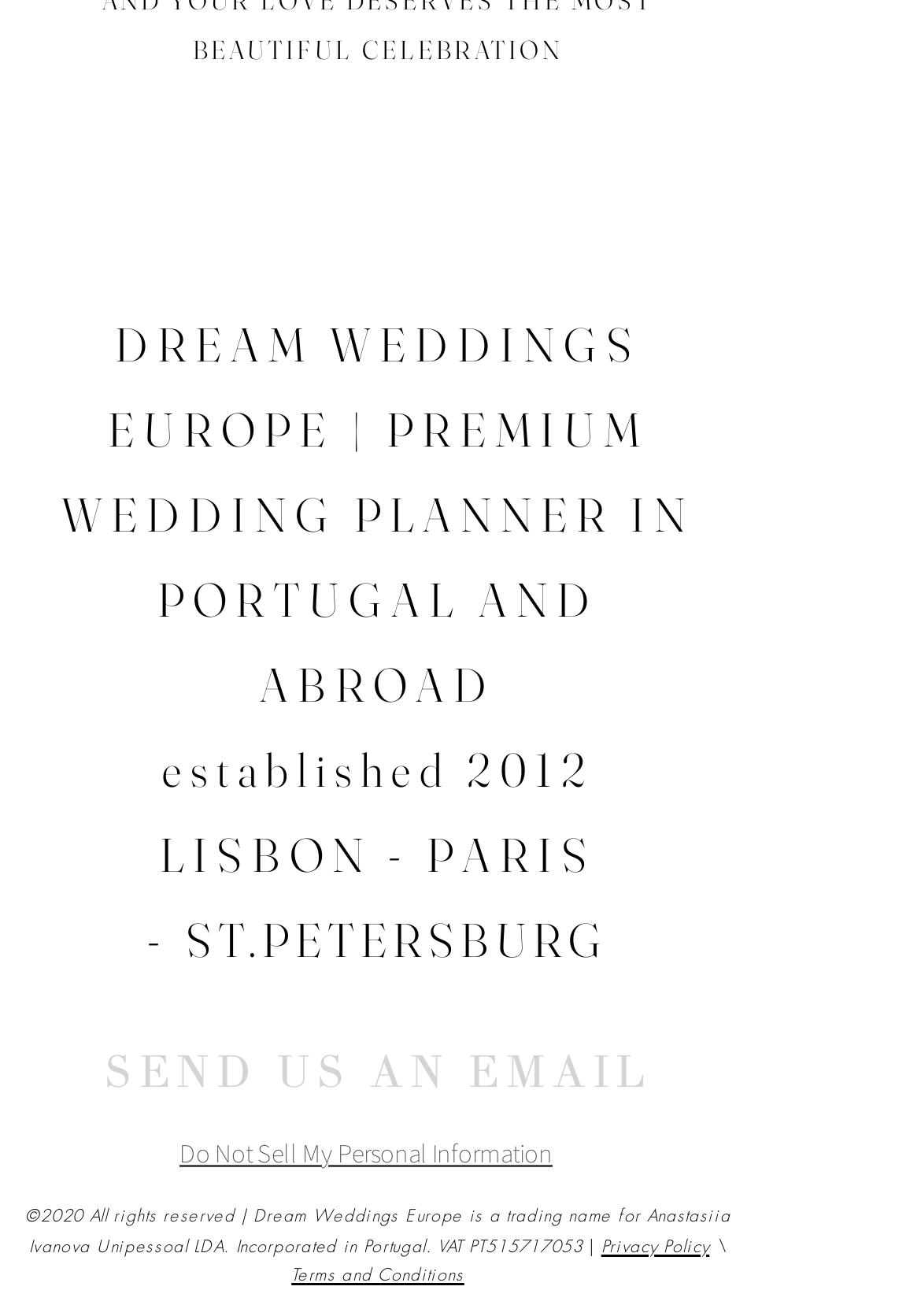Given the element description "aria-label="Dream Weddings Facebook Иконка"" in the screenshot, predict the bounding box coordinates of that UI element.

[0.374, 0.118, 0.438, 0.163]